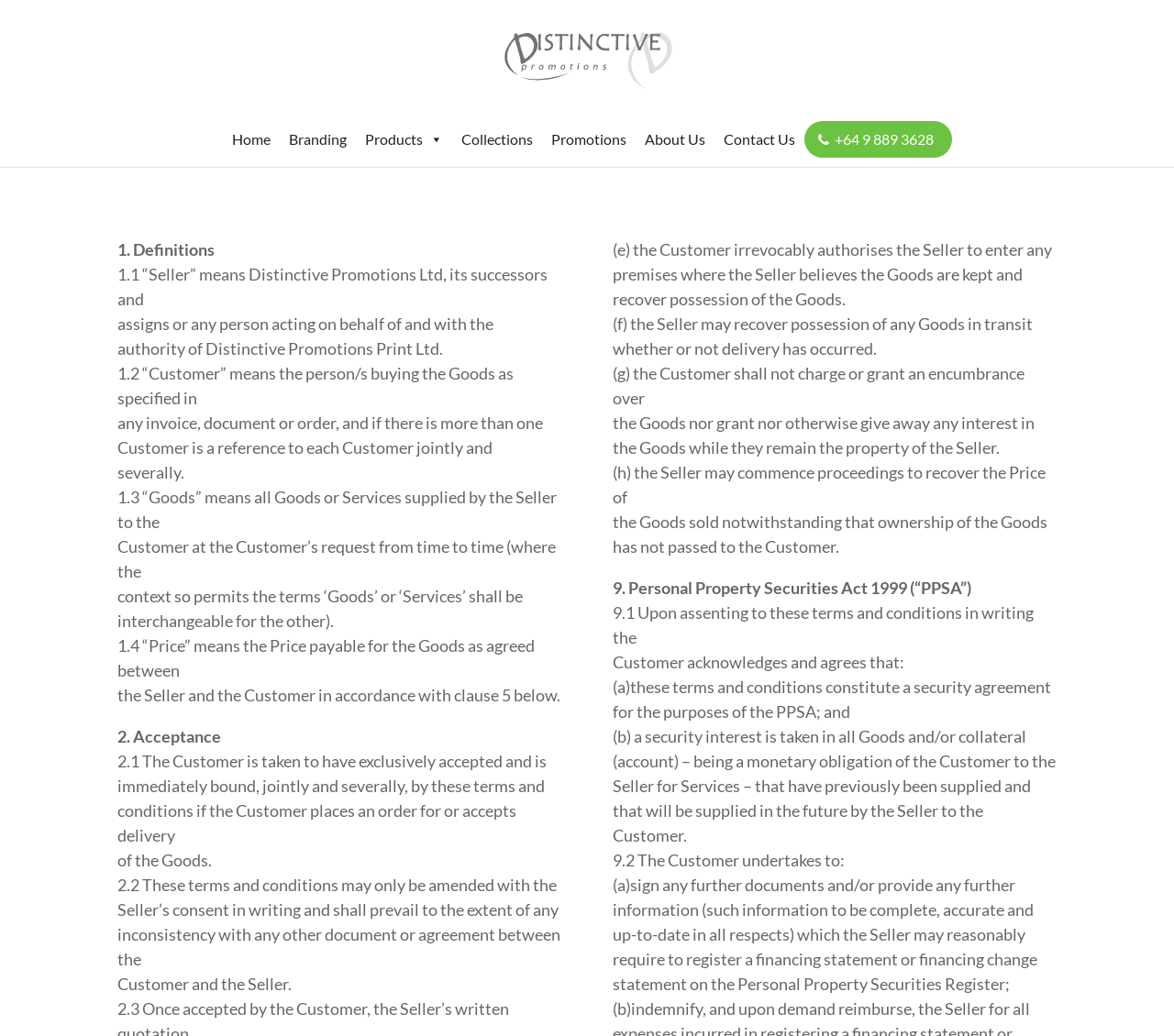Please identify the bounding box coordinates of the clickable element to fulfill the following instruction: "Click on 'Contact Us'". The coordinates should be four float numbers between 0 and 1, i.e., [left, top, right, bottom].

[0.608, 0.117, 0.685, 0.152]